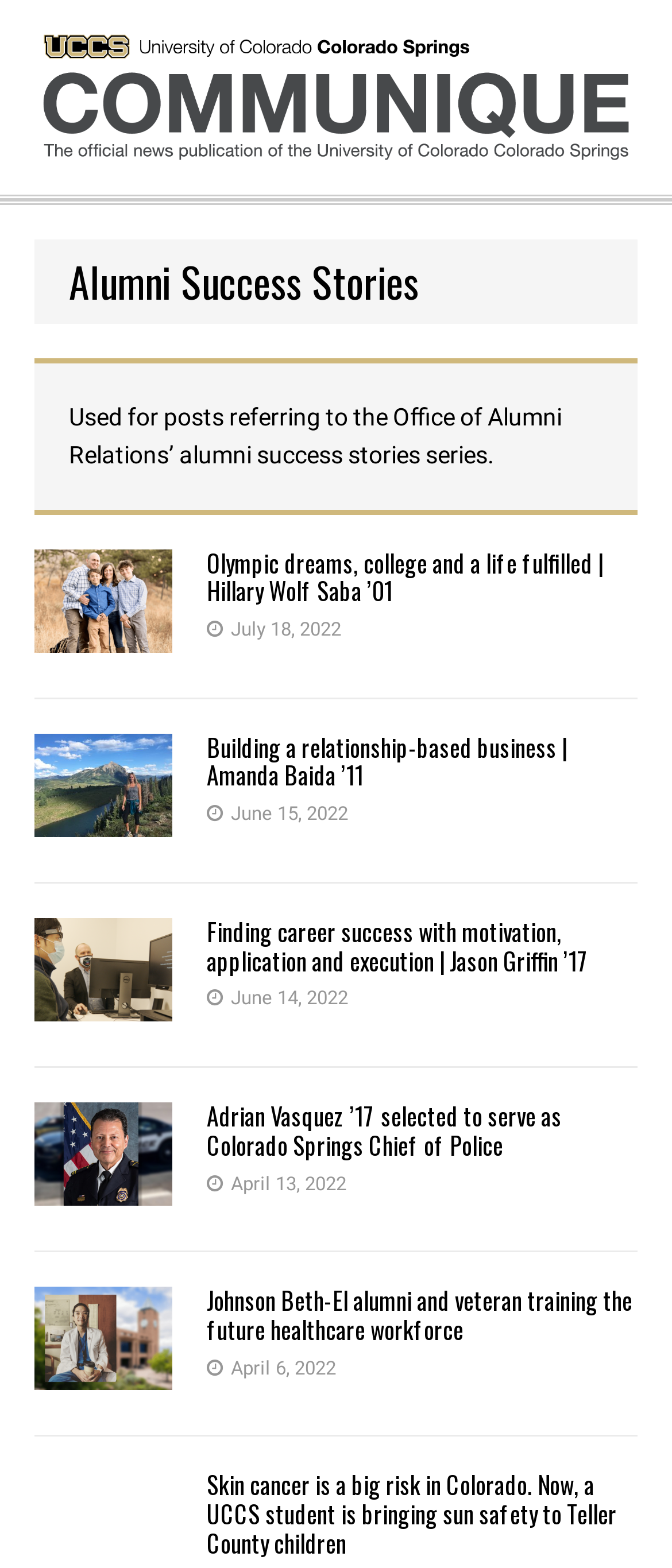Refer to the image and provide an in-depth answer to the question:
How many links are in the third article?

There are 2 link elements in the third article, one with bounding box coordinates [0.308, 0.582, 0.877, 0.624] and another with bounding box coordinates [0.051, 0.63, 0.256, 0.648]. These links are child elements of the article element.